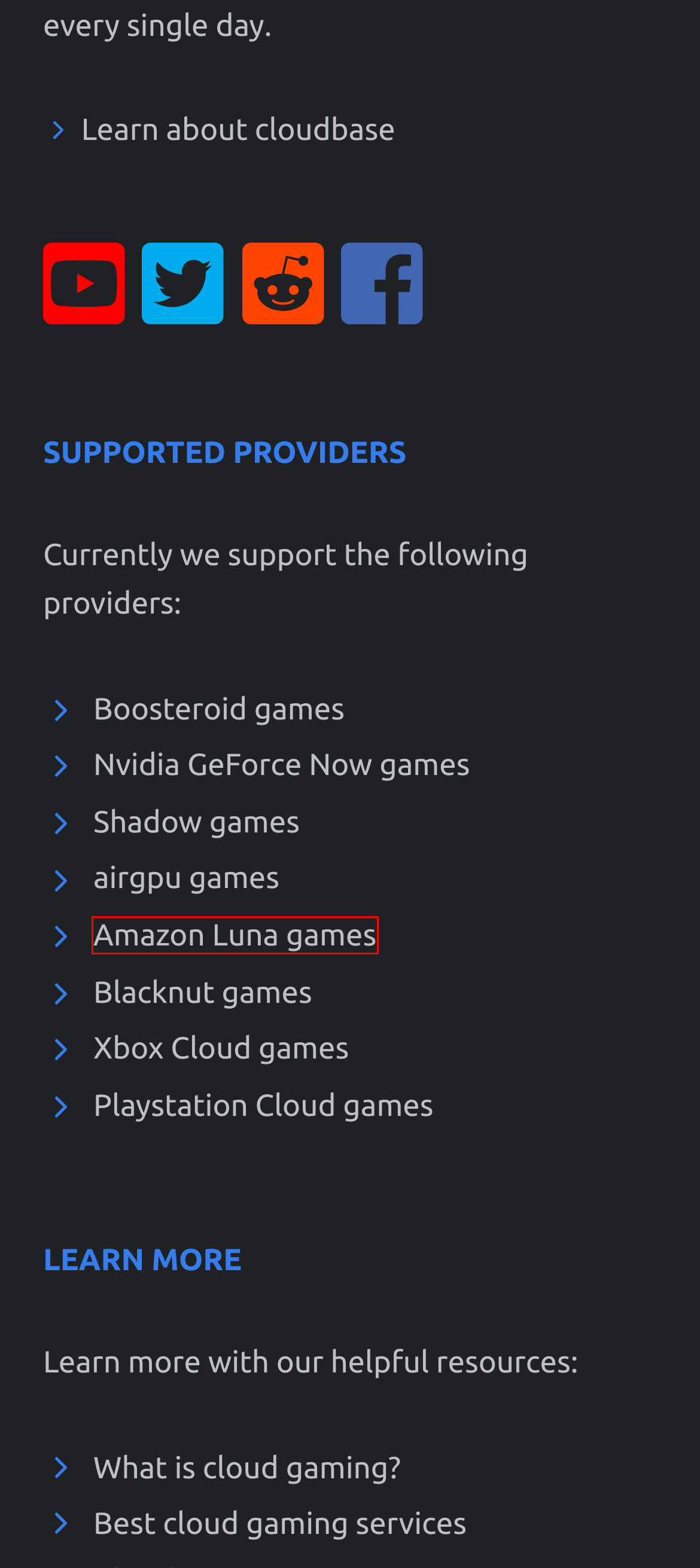You are presented with a screenshot of a webpage containing a red bounding box around an element. Determine which webpage description best describes the new webpage after clicking on the highlighted element. Here are the candidates:
A. GeForce Now Cloud Gaming » What You Need to Know [2024]
B. Playstation Now Games » Current List 2024 [daily updated]
C. Amazon Luna Games » Current List 2022 [daily updated]
D. Boosteroid Games » Current List 2024 [daily updated]
E. Best Cloud Gaming Services » All Top Platforms Compared [2024]
F. About cloudbase | CLOUDBASE.GG
G. Airgpu Games » Current List 2024 [daily updated]
H. Xbox Cloud Games » Current List 2024 [daily updated]

C